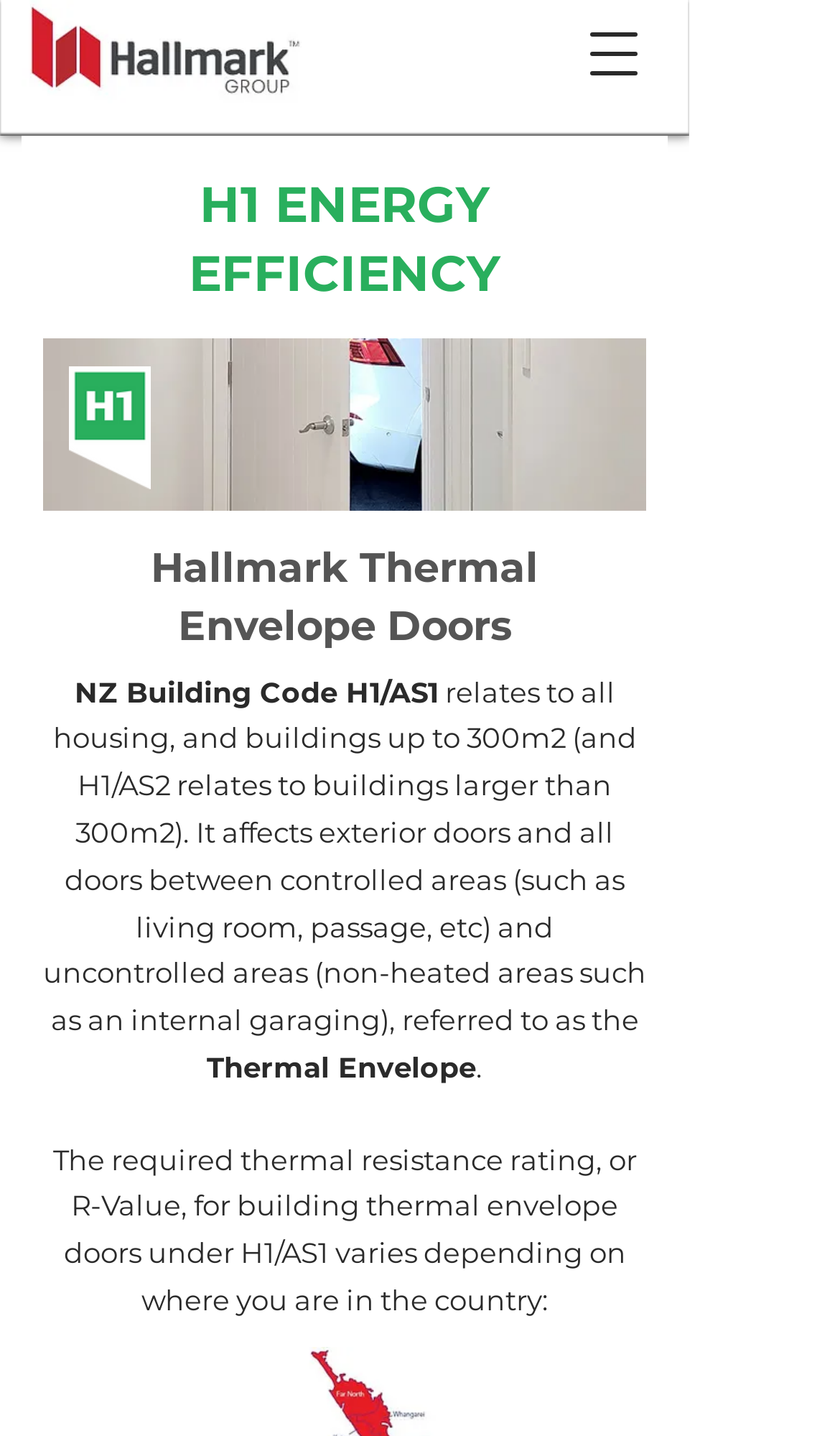Illustrate the webpage's structure and main components comprehensively.

The webpage is about Thermal Envelope Doors by Hallmark Group, specifically focusing on H1/AS1 energy efficiency for housing and buildings up to 300m2. 

At the top, there is a navigation menu button on the right side. Below it, there is a link that describes Hallmark Group as New Zealand's largest NZ-owned door manufacturer, accompanied by an image. 

Further down, there is a heading "H1 ENERGY EFFICIENCY" followed by an image. To the right of the heading, there is a transparent logo of H1. 

Below these elements, there is another heading "Hallmark Thermal Envelope Doors". Underneath, there are several paragraphs of text that explain the NZ Building Code H1/AS1, its relation to housing and buildings, and the thermal resistance rating required for building thermal envelope doors under H1/AS1. The text is divided into several sections, with some sections having multiple lines of text.